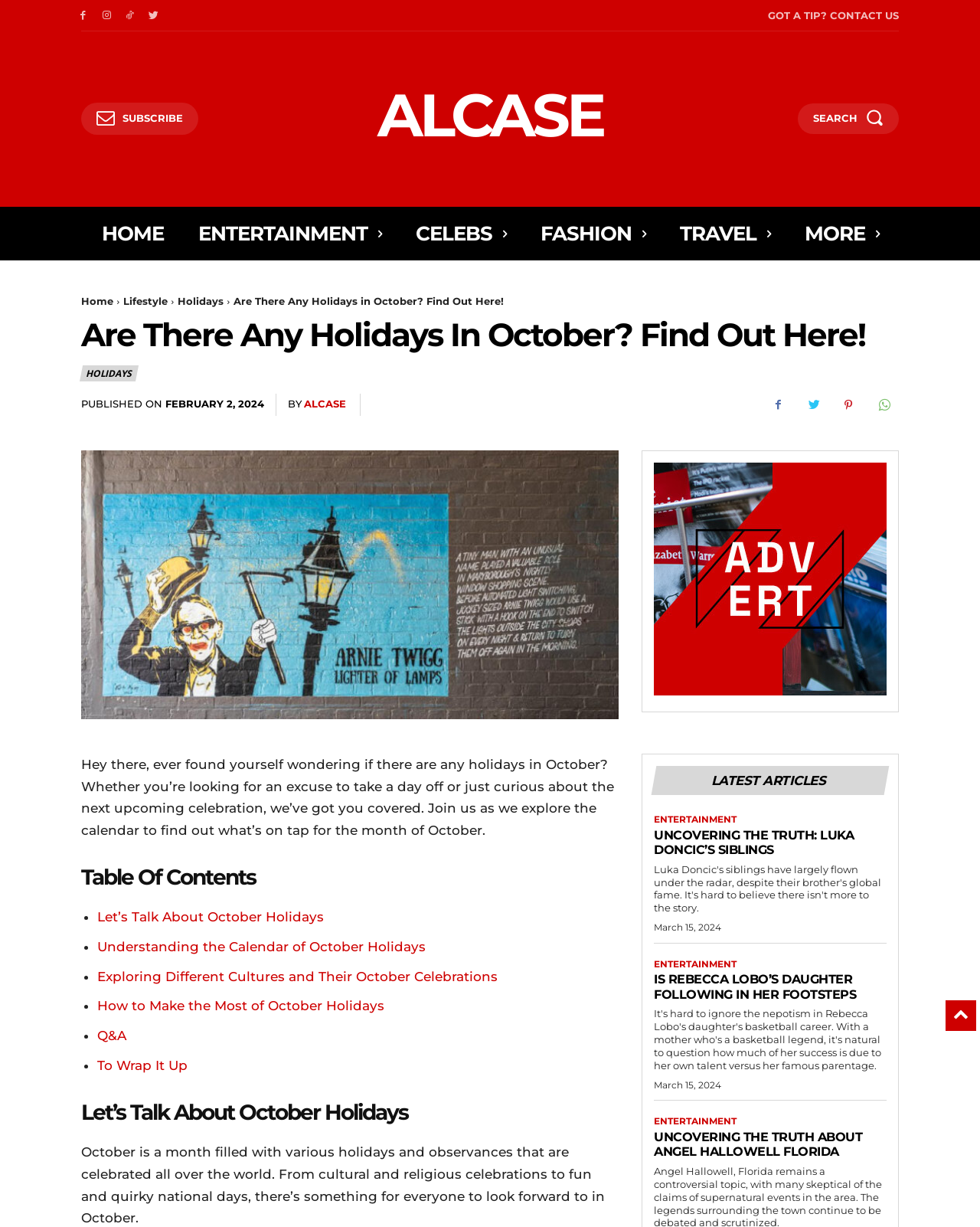Show the bounding box coordinates of the region that should be clicked to follow the instruction: "Explore 'Holidays' section."

[0.181, 0.24, 0.228, 0.25]